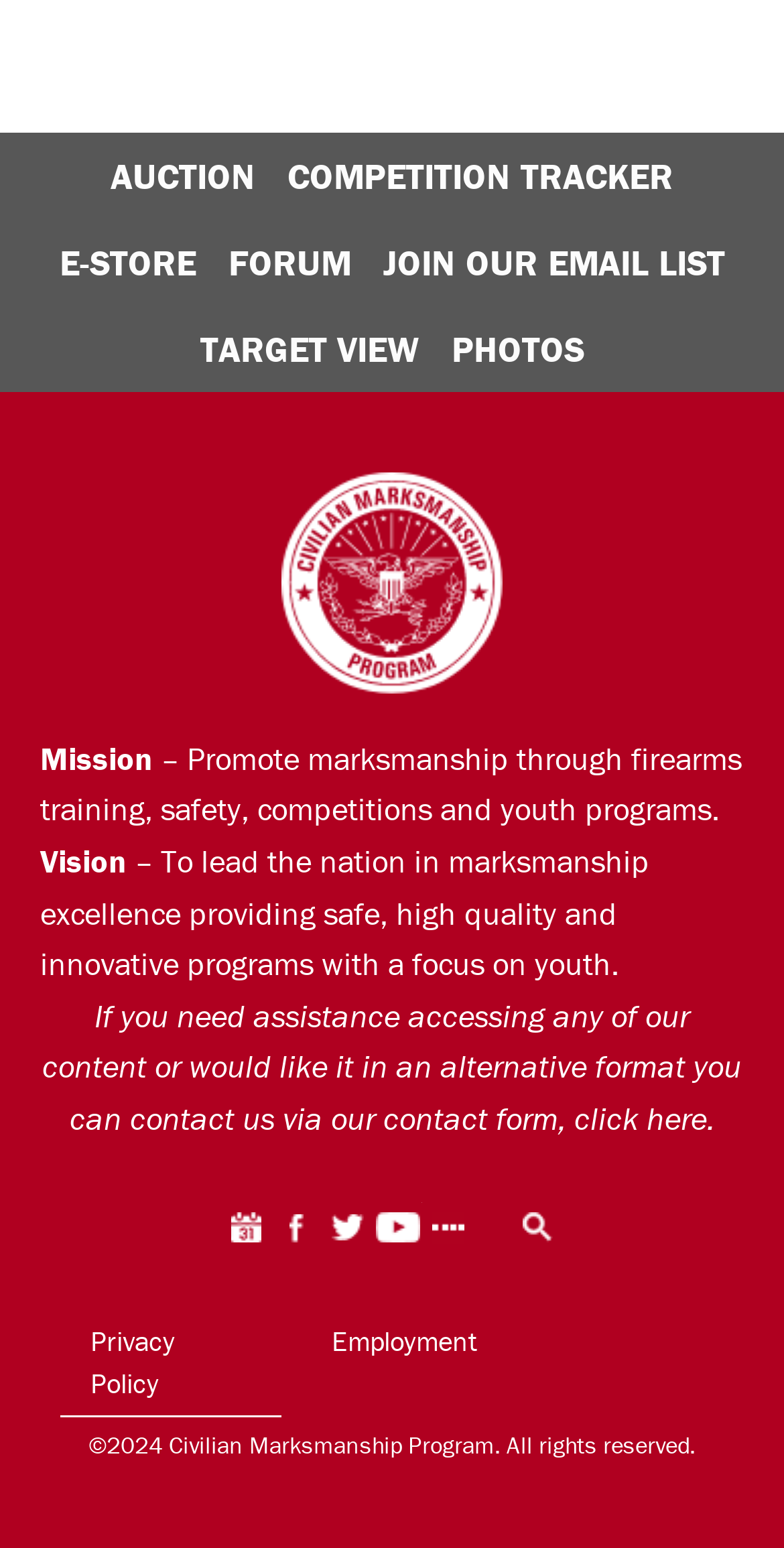Specify the bounding box coordinates of the area to click in order to follow the given instruction: "Visit the E-STORE."

[0.055, 0.141, 0.271, 0.197]